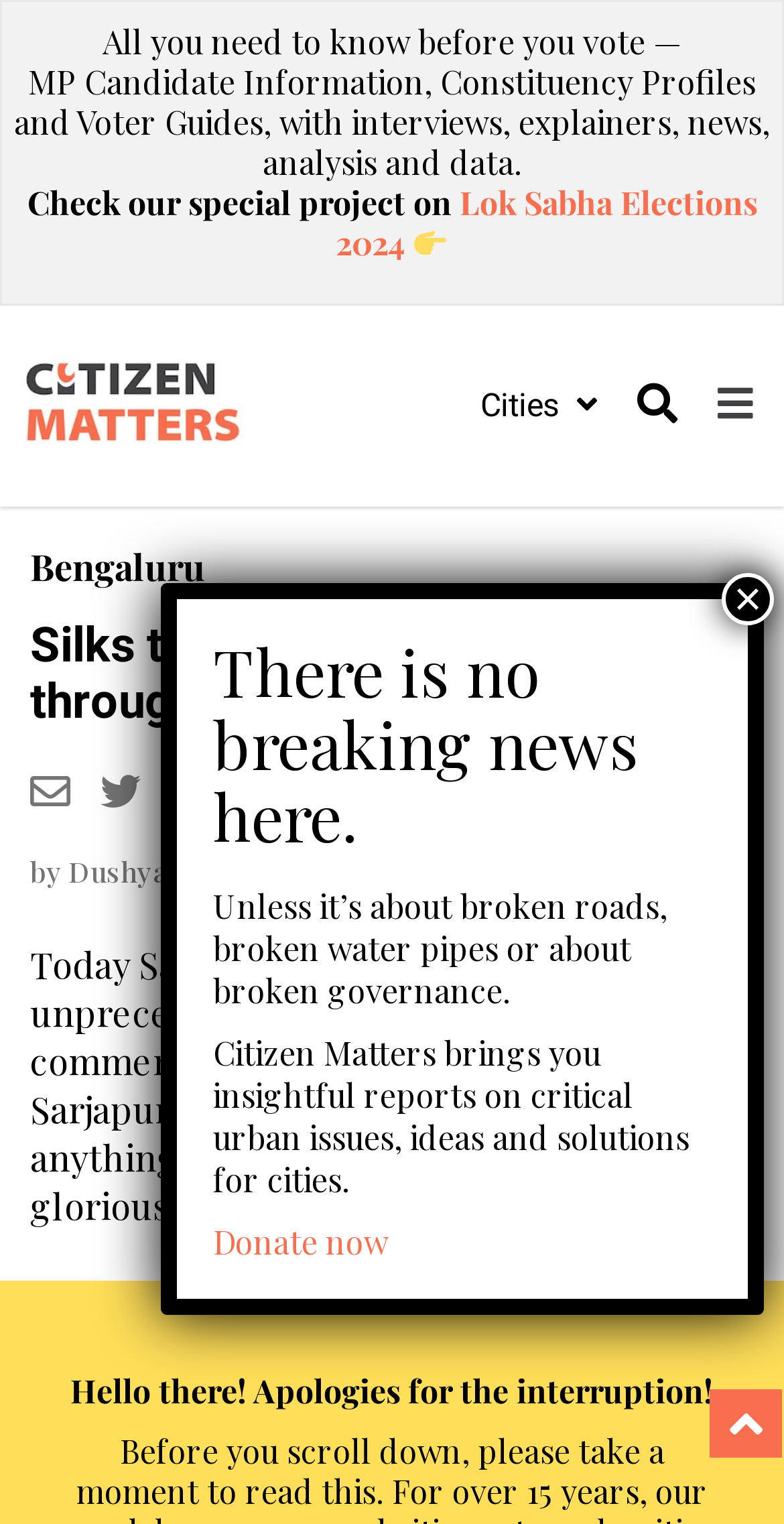Locate the bounding box coordinates of the element you need to click to accomplish the task described by this instruction: "Donate now to Citizen Matters".

[0.272, 0.801, 0.495, 0.828]